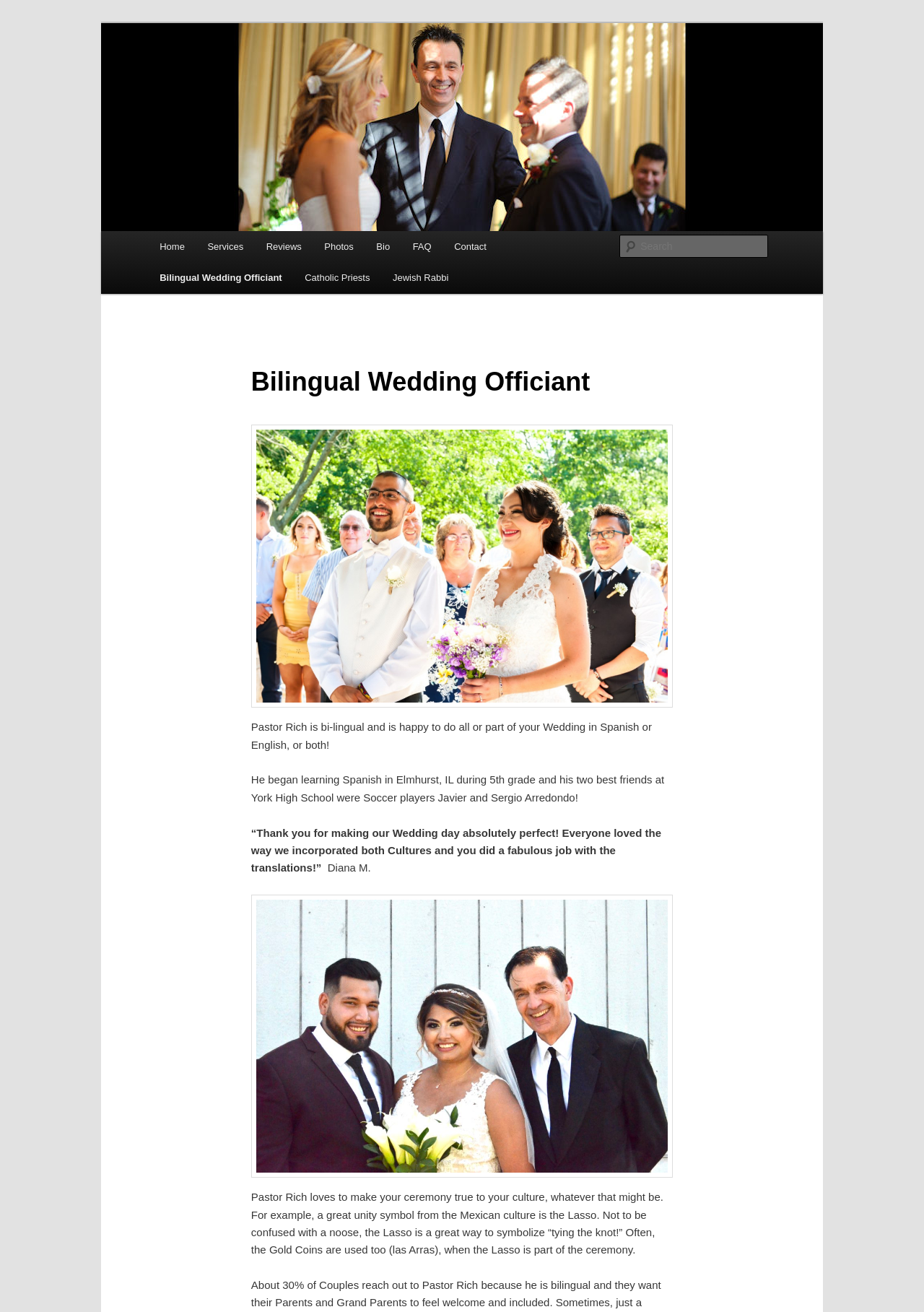Give the bounding box coordinates for the element described by: "Bio".

[0.395, 0.176, 0.434, 0.2]